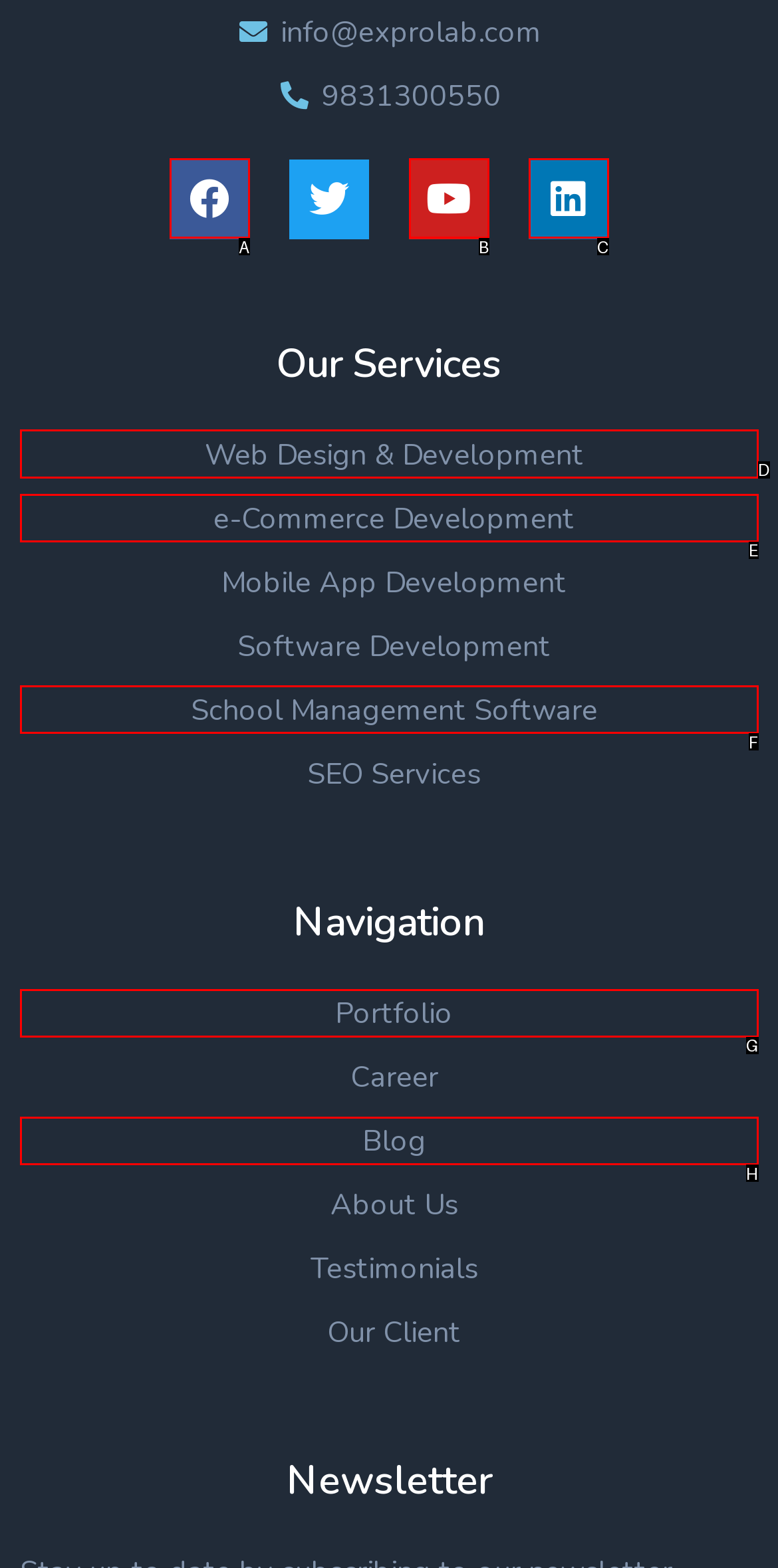Choose the HTML element that best fits the description: Youtube. Answer with the option's letter directly.

B